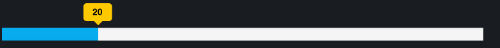What part of the bar remains unfilled?
Please respond to the question with as much detail as possible.

The remaining portion of the progress bar, which is not covered by the blue section, remains unfilled, indicating the amount of work still to be done.